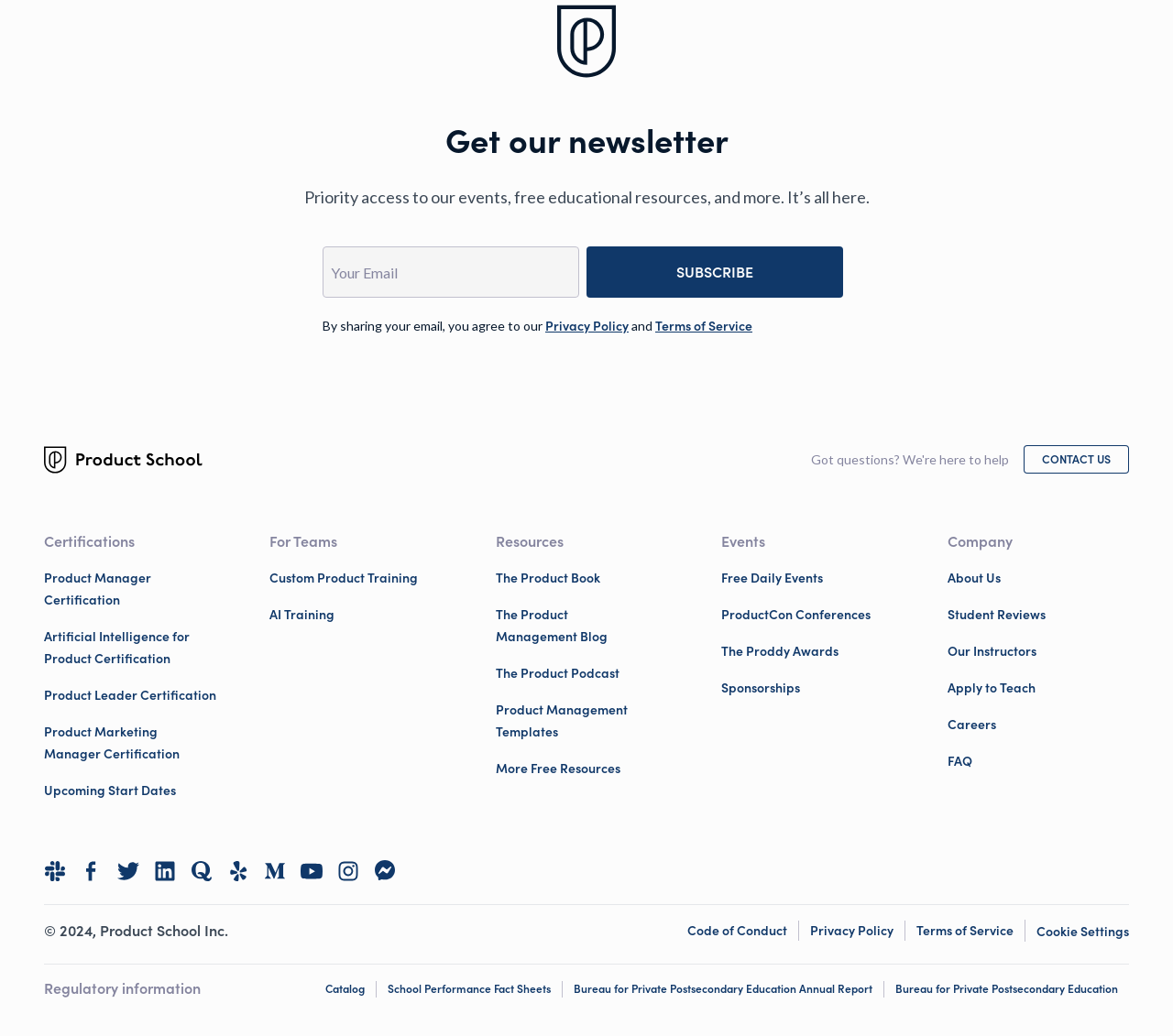Predict the bounding box of the UI element based on the description: "Artificial Intelligence for Product Certification". The coordinates should be four float numbers between 0 and 1, formatted as [left, top, right, bottom].

[0.038, 0.608, 0.162, 0.645]